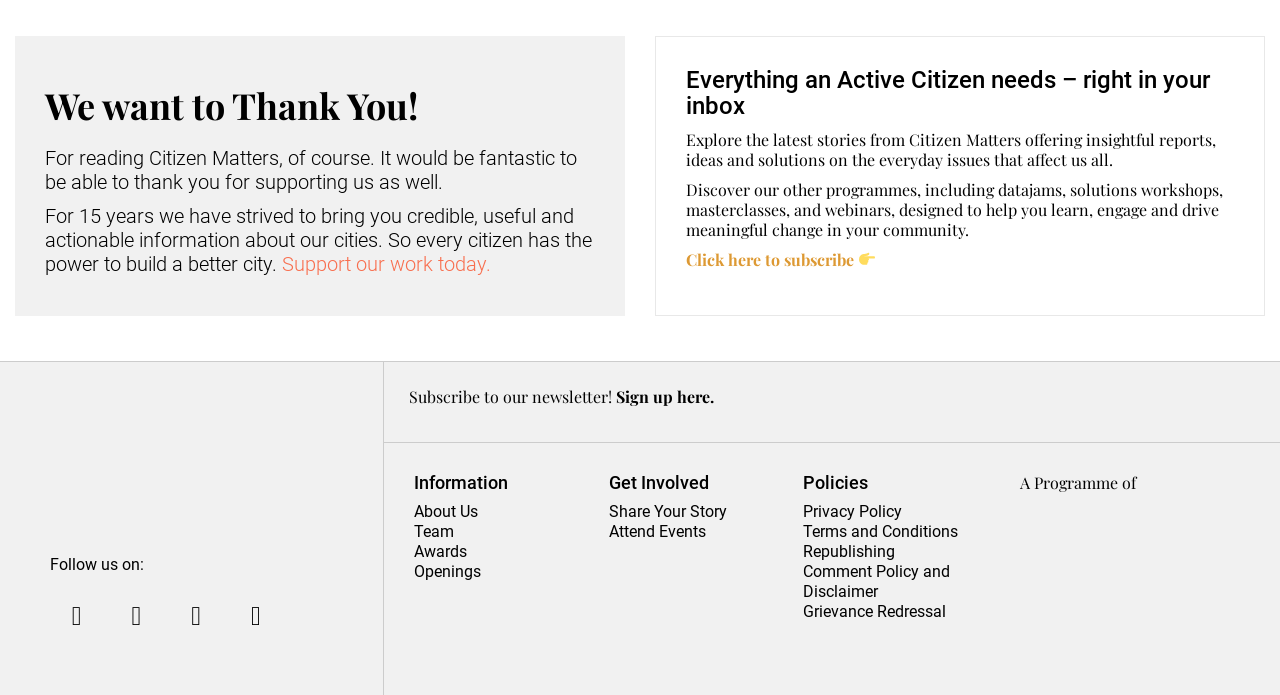Identify the bounding box coordinates for the element that needs to be clicked to fulfill this instruction: "Click on 'Support our work today'". Provide the coordinates in the format of four float numbers between 0 and 1: [left, top, right, bottom].

[0.22, 0.362, 0.384, 0.397]